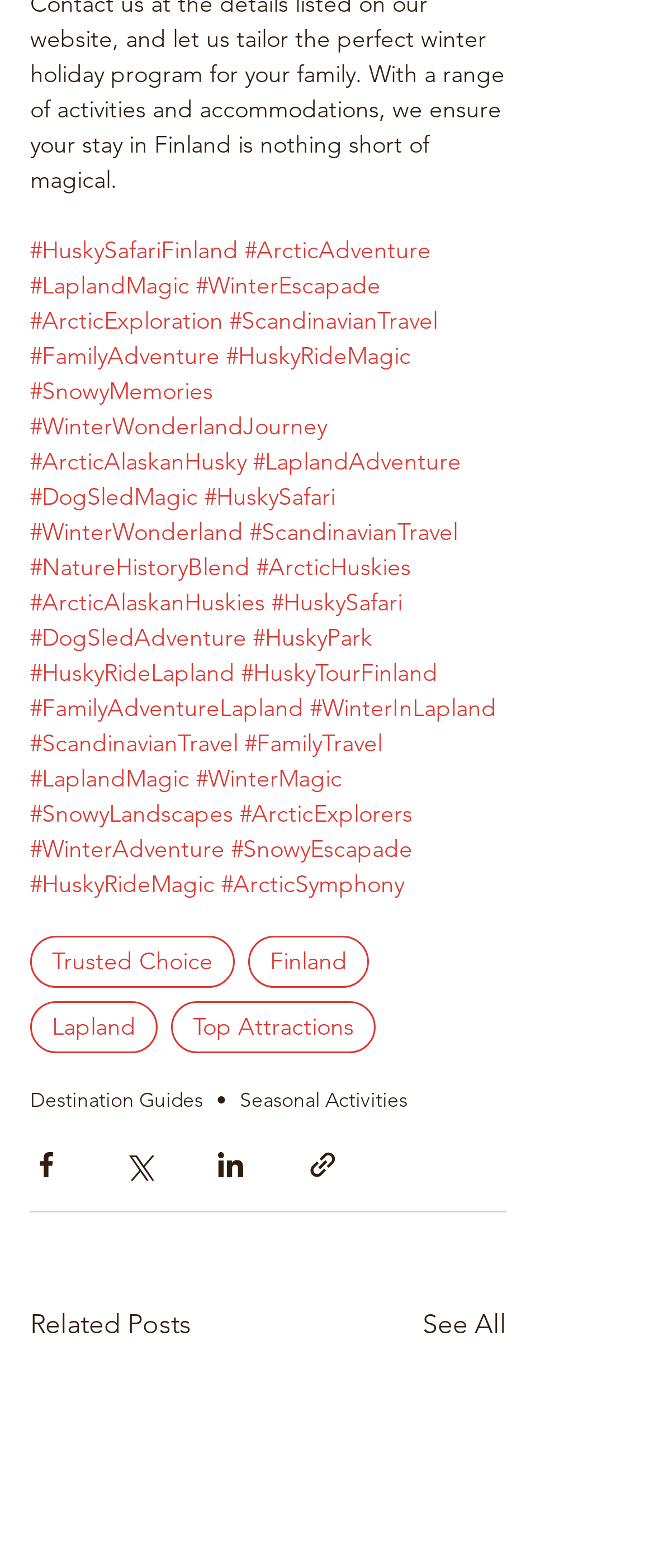Determine the bounding box coordinates of the clickable element necessary to fulfill the instruction: "Click on Lapland". Provide the coordinates as four float numbers within the 0 to 1 range, i.e., [left, top, right, bottom].

[0.046, 0.639, 0.241, 0.672]